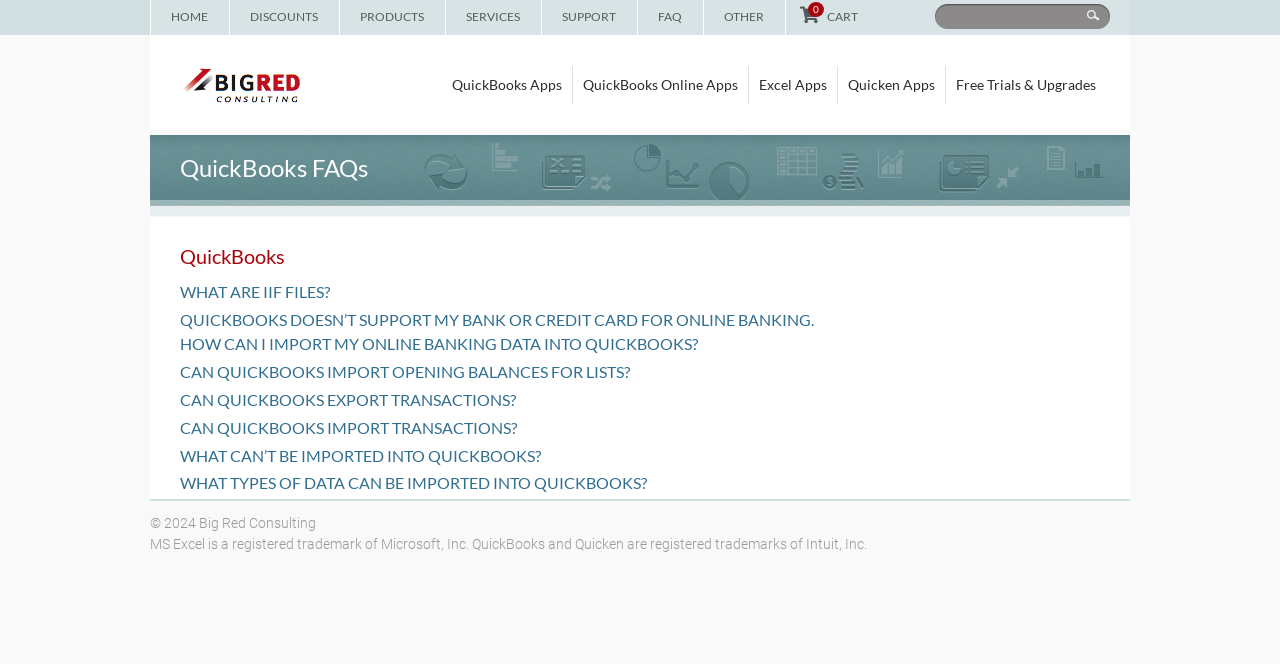Explain the contents of the webpage comprehensively.

The webpage is about Big Red Consulting, a company that specializes in Excel-based add-ins and productivity tools, with a focus on QuickBooks and Quicken integrations. 

At the top of the page, there is a navigation menu with links to different sections of the website, including "HOME", "DISCOUNTS", "PRODUCTS", "SERVICES", "SUPPORT", "FAQ", and "OTHER". 

To the right of the navigation menu, there is a button and a textbox. Below the navigation menu, there is a prominent link to "Big Red Consulting" and a series of links to specific product categories, including "QuickBooks Apps", "QuickBooks Online Apps", "Excel Apps", and "Quicken Apps". 

The main content of the page is a list of FAQs related to QuickBooks, with headings and links to specific questions and answers. The FAQs are organized into a series of sections, each with a heading and a link to the question. The questions include "WHAT ARE IIF FILES?", "QUICKBOOKS DOESN’T SUPPORT MY BANK OR CREDIT CARD FOR ONLINE BANKING. HOW CAN I IMPORT MY ONLINE BANKING DATA INTO QUICKBOOKS?", and "CAN QUICKBOOKS IMPORT OPENING BALANCES FOR LISTS?".

At the bottom of the page, there is a copyright notice and a disclaimer about trademarks, including MS Excel, QuickBooks, and Quicken.